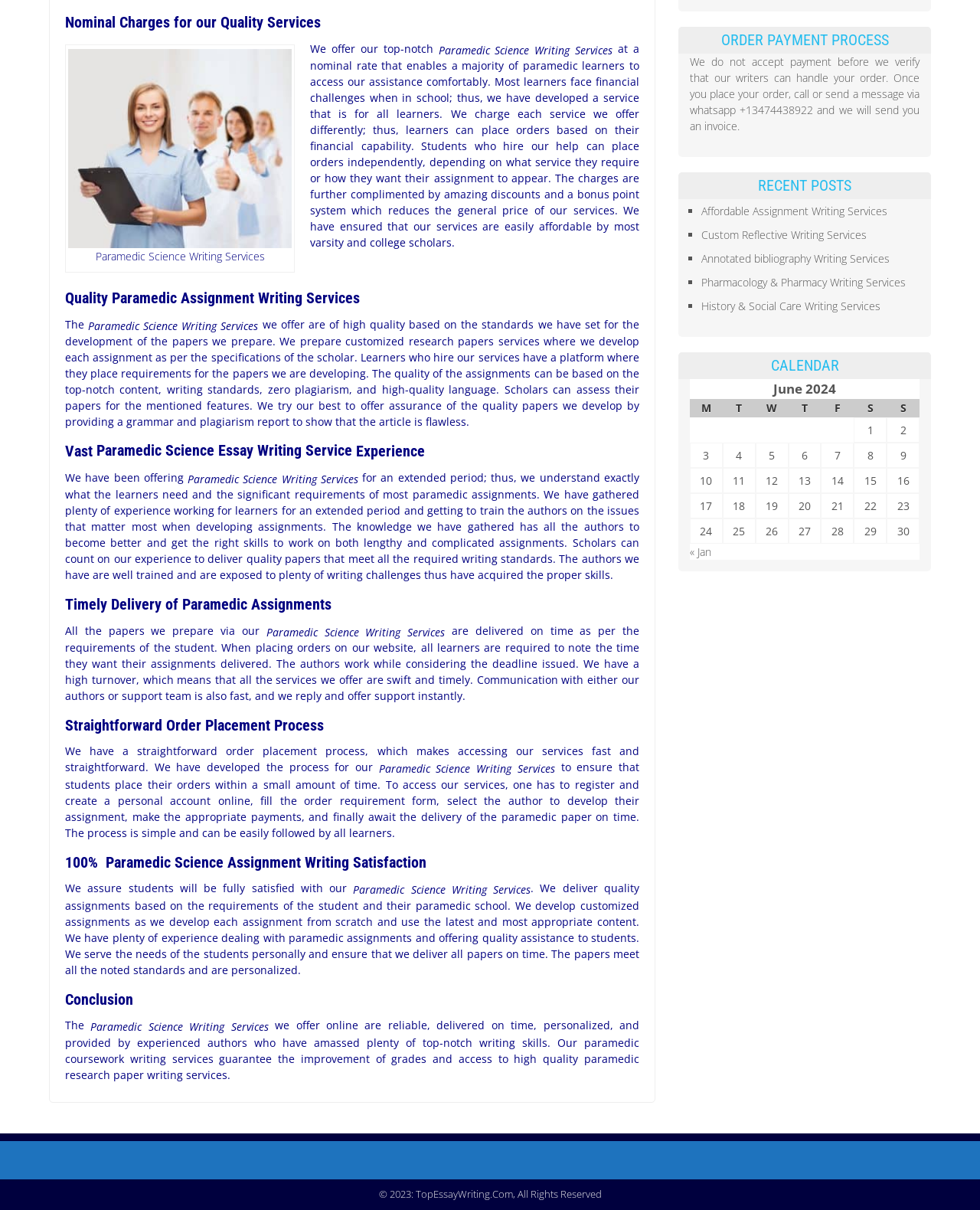Please find the bounding box for the UI element described by: "« Jan".

[0.704, 0.45, 0.726, 0.462]